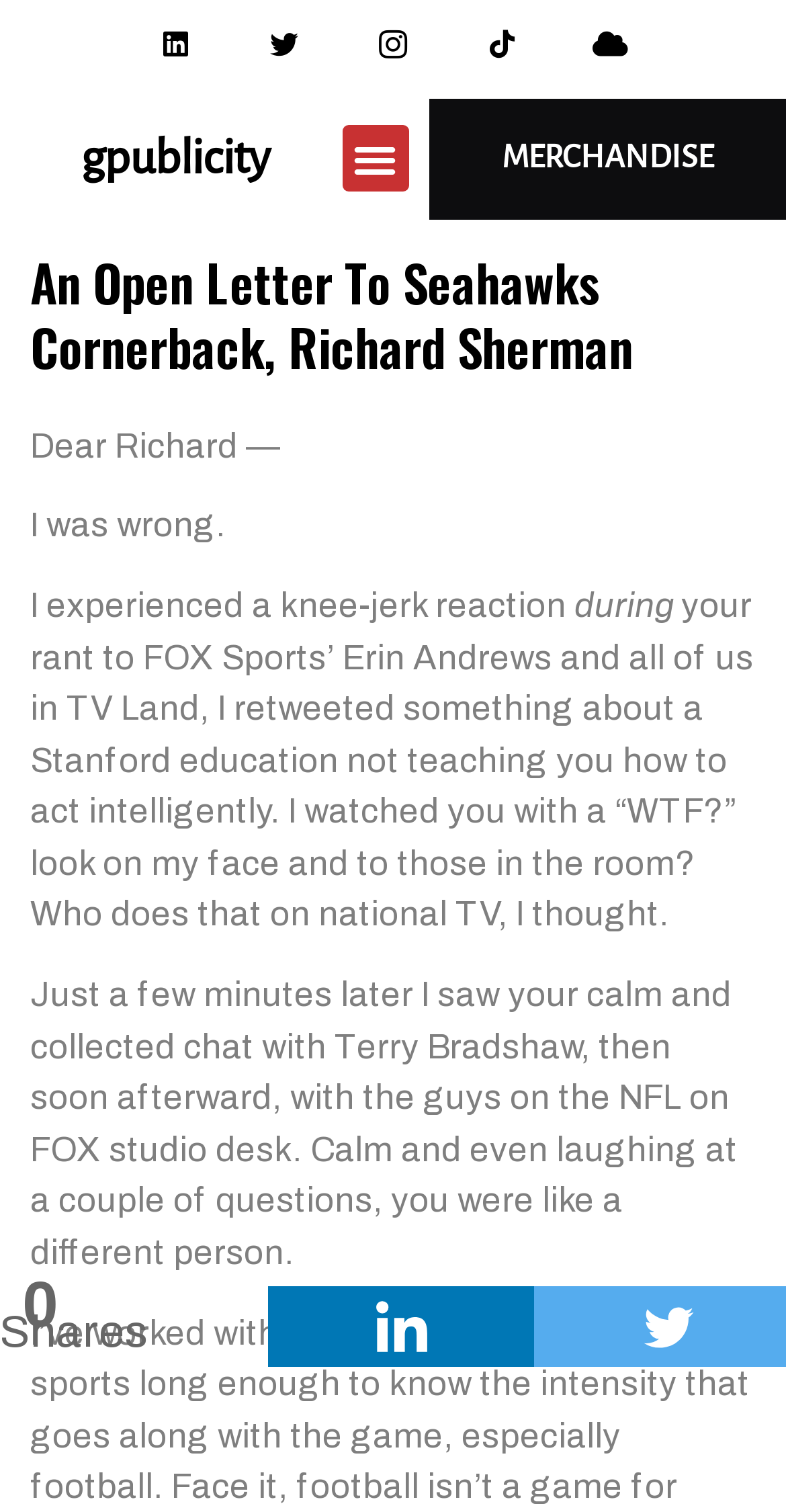How many shares are there?
Please respond to the question with a detailed and thorough explanation.

I found a generic element with the text 'Total Shares', but it does not provide a specific number of shares. Therefore, I cannot determine the exact number of shares.